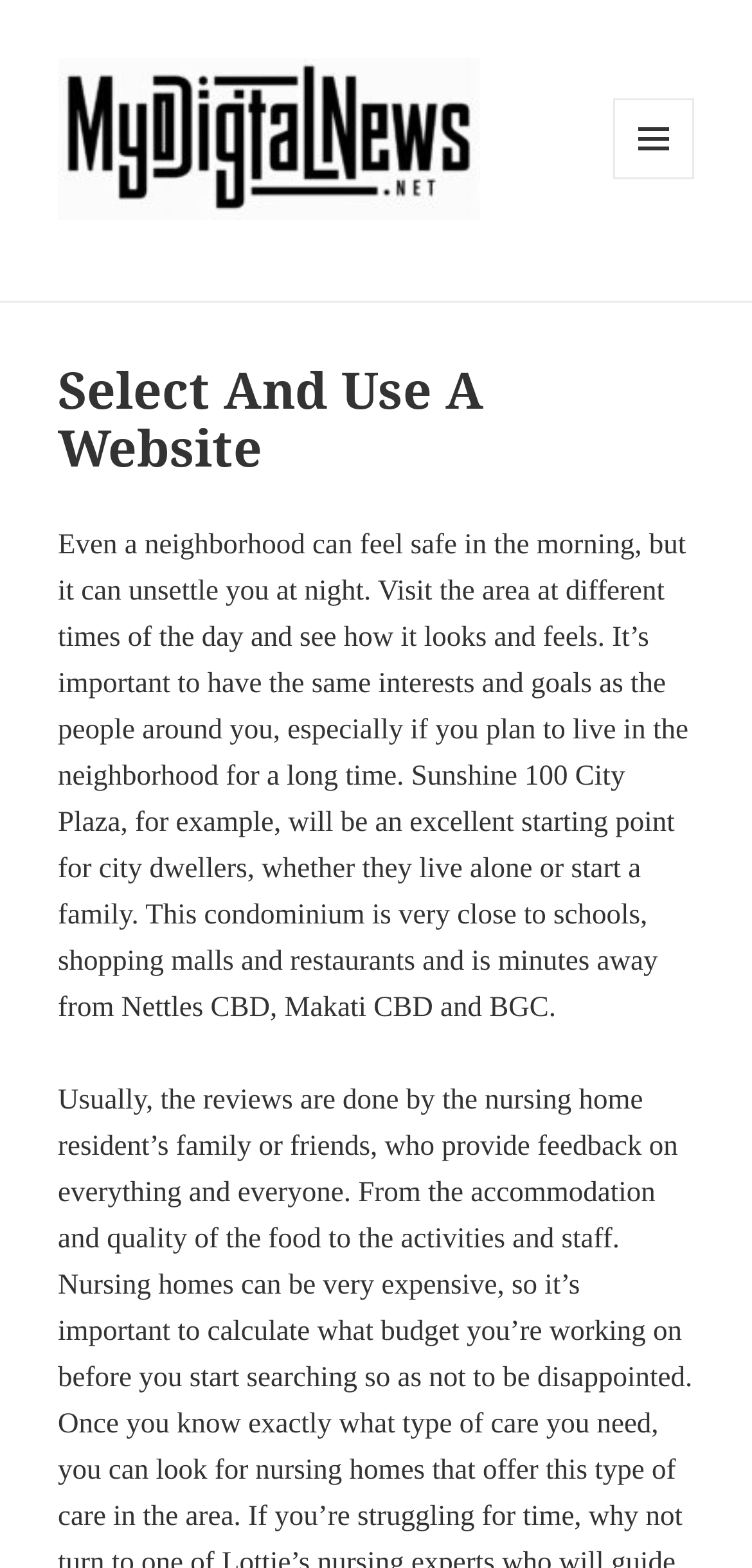Based on the element description Industry issues, identify the bounding box of the UI element in the given webpage screenshot. The coordinates should be in the format (top-left x, top-left y, bottom-right x, bottom-right y) and must be between 0 and 1.

None